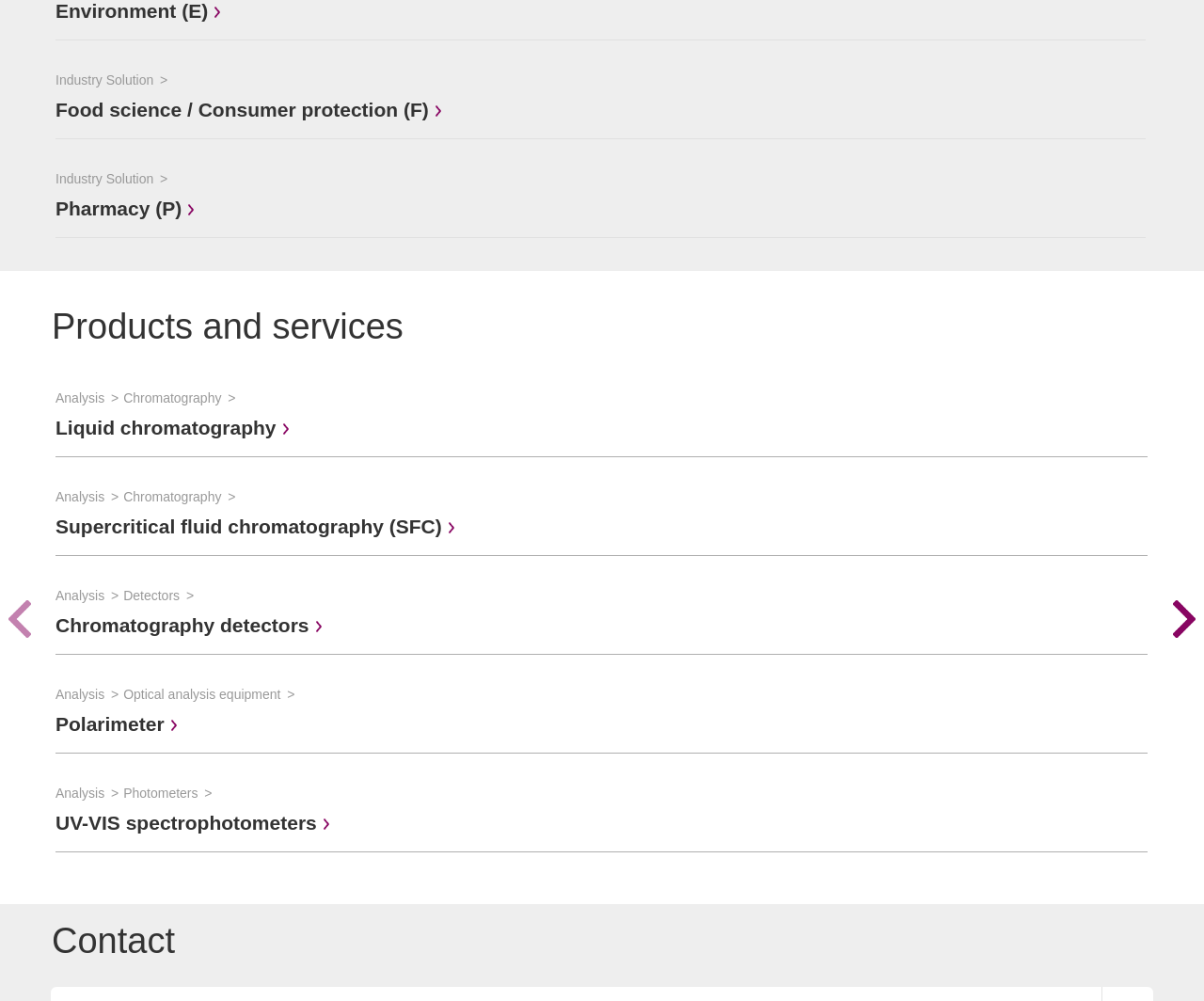Please find and report the bounding box coordinates of the element to click in order to perform the following action: "Click on Food science / Consumer protection (F)". The coordinates should be expressed as four float numbers between 0 and 1, in the format [left, top, right, bottom].

[0.046, 0.098, 0.372, 0.12]